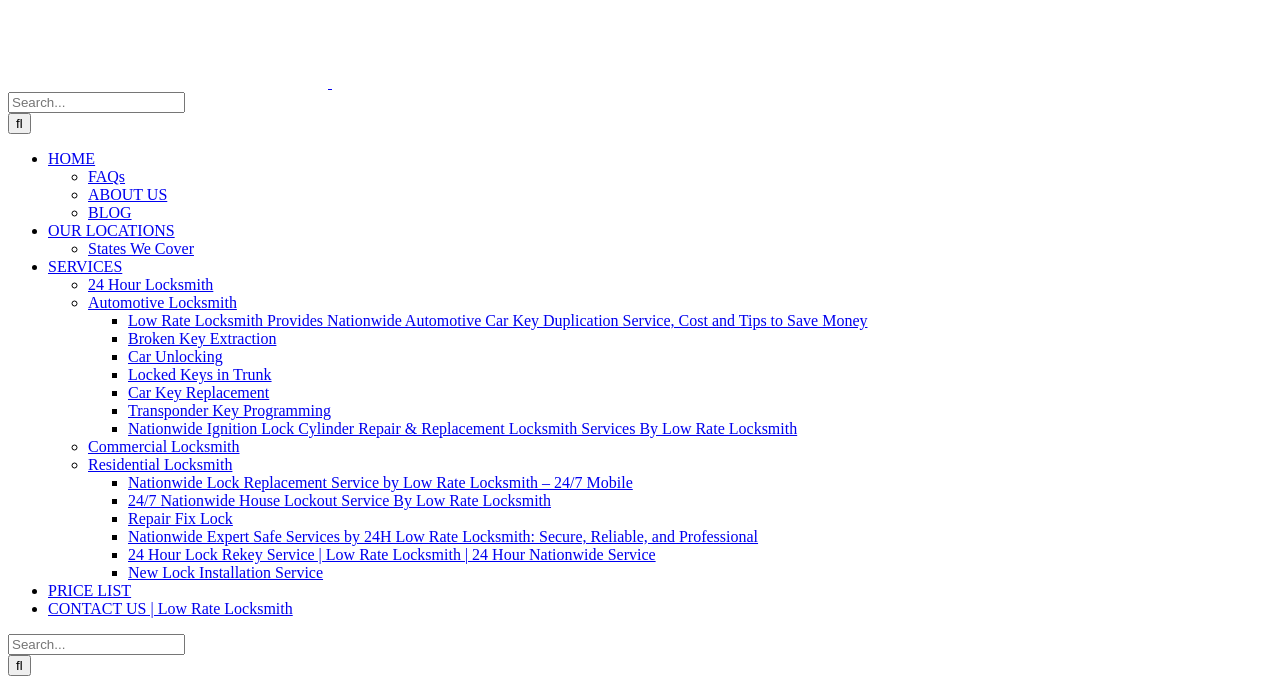Kindly determine the bounding box coordinates for the clickable area to achieve the given instruction: "Search for something again".

[0.006, 0.935, 0.994, 0.997]